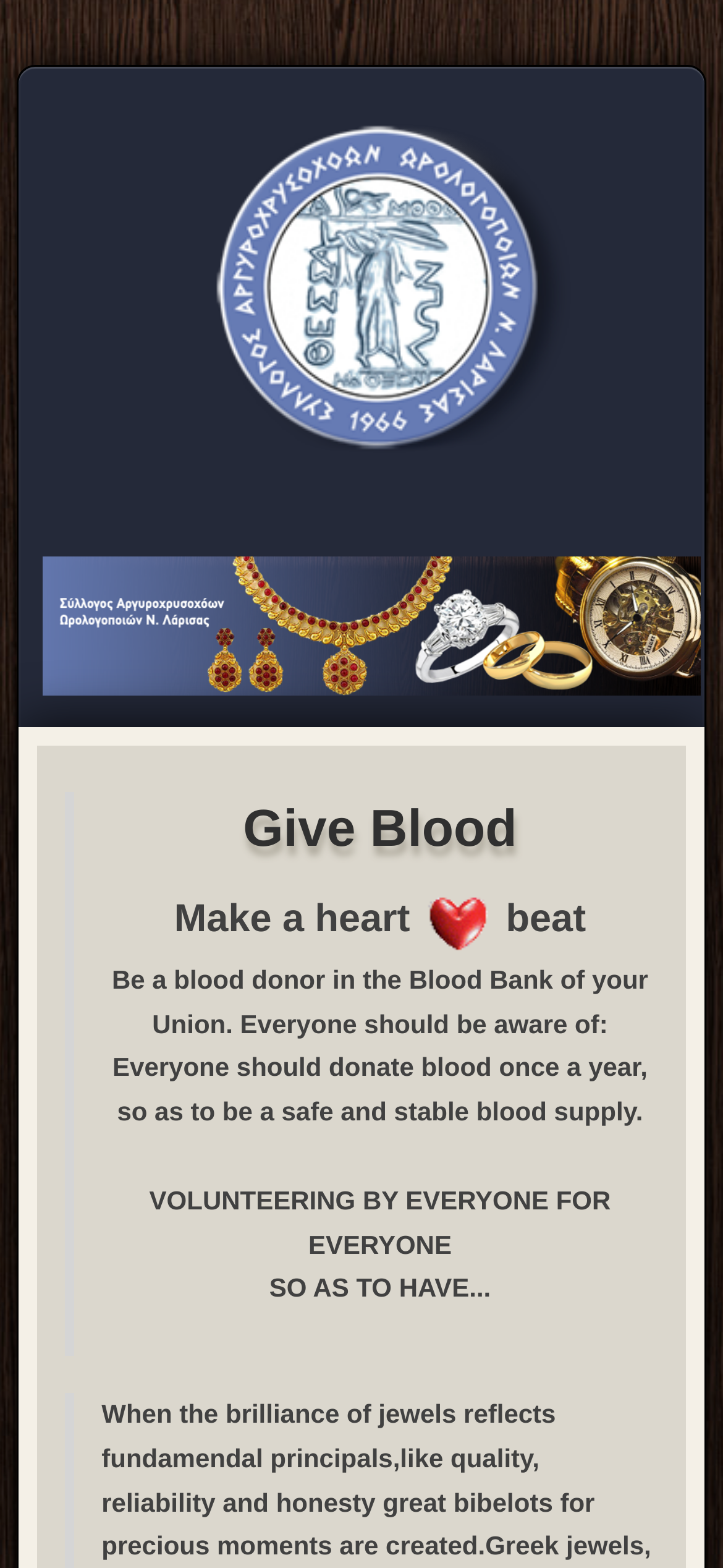What is the tone of the webpage?
Can you offer a detailed and complete answer to this question?

The tone of the webpage is encouraging, as it uses phrases like 'Give Blood', 'Make a heart', and 'Be a blood donor' to promote blood donation. The text also emphasizes the importance of blood donation, stating that 'Everyone should donate blood once a year', which suggests a sense of urgency and encouragement.